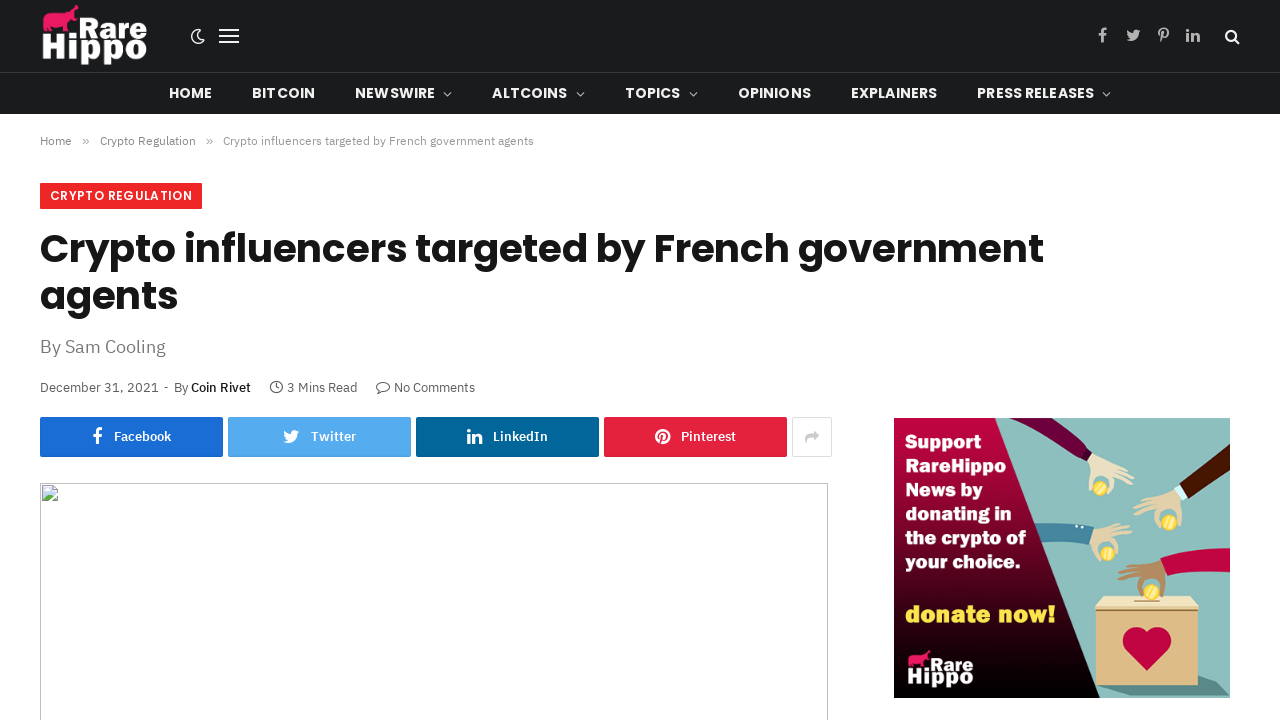Analyze the image and answer the question with as much detail as possible: 
How many minutes does it take to read the article?

The time it takes to read the article can be found below the heading, where it says '3 Mins Read'.